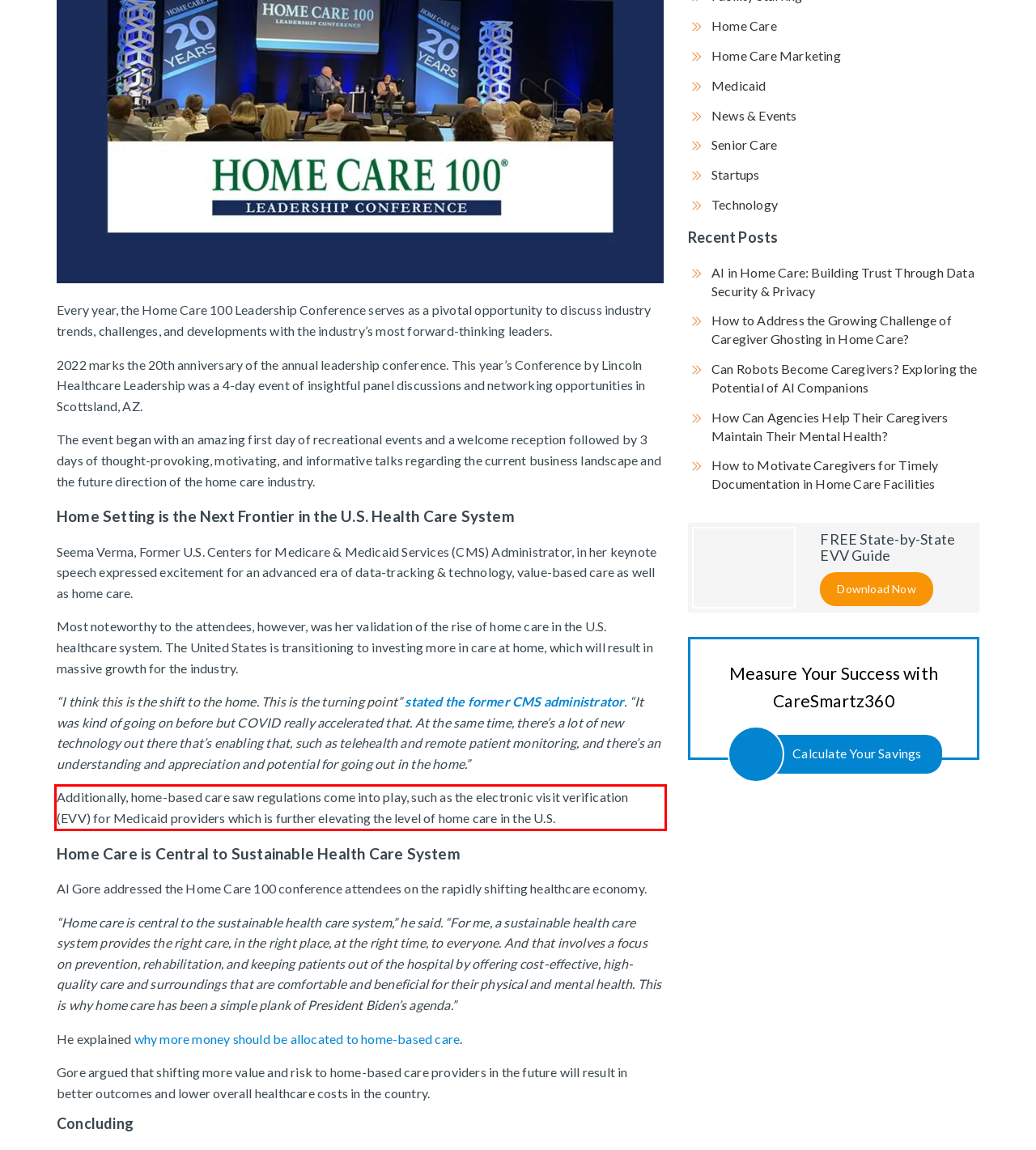Perform OCR on the text inside the red-bordered box in the provided screenshot and output the content.

Additionally, home-based care saw regulations come into play, such as the electronic visit verification (EVV) for Medicaid providers which is further elevating the level of home care in the U.S.